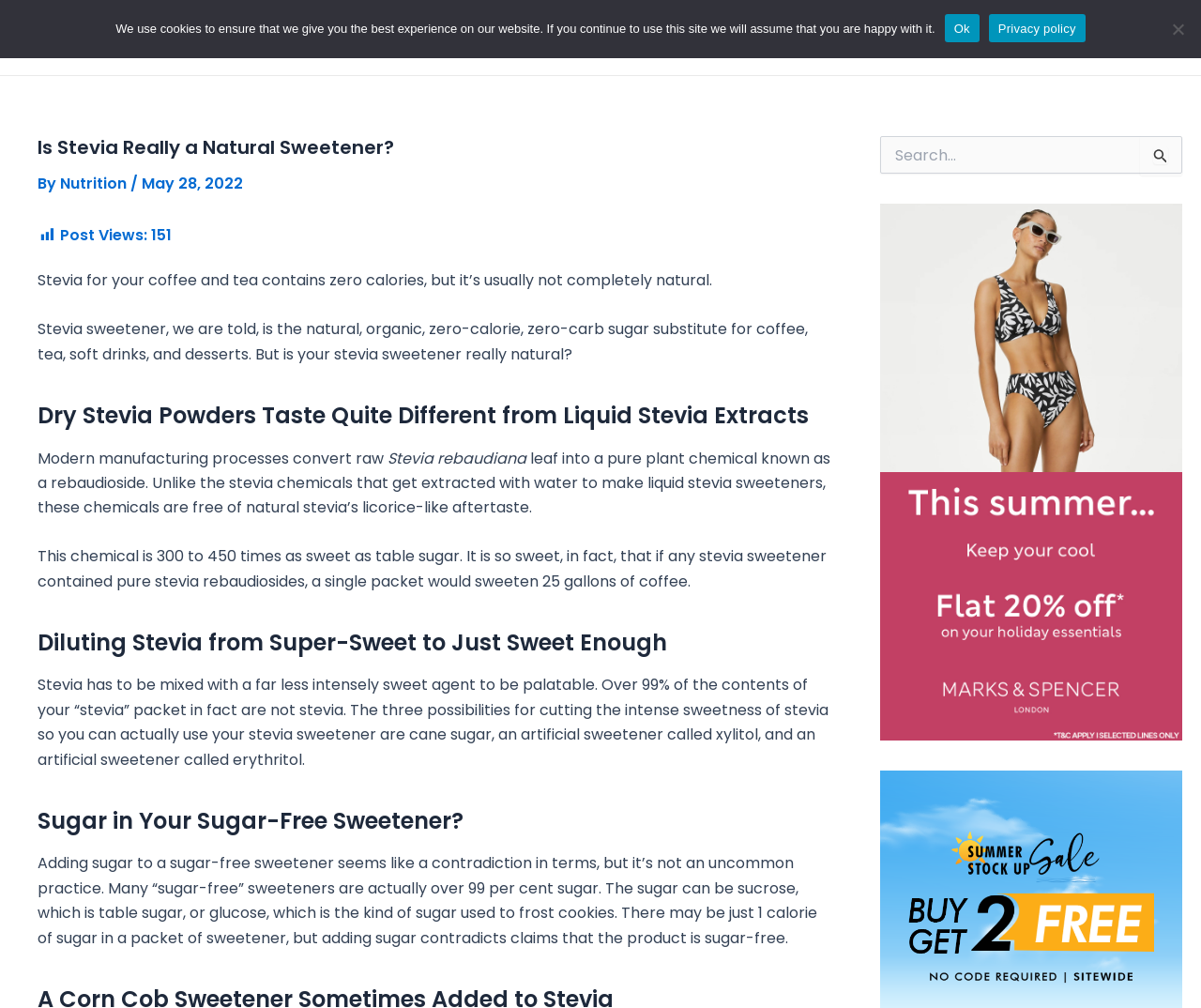Identify the bounding box coordinates for the element you need to click to achieve the following task: "Click the 'Contact Us' link". Provide the bounding box coordinates as four float numbers between 0 and 1, in the form [left, top, right, bottom].

[0.581, 0.0, 0.686, 0.074]